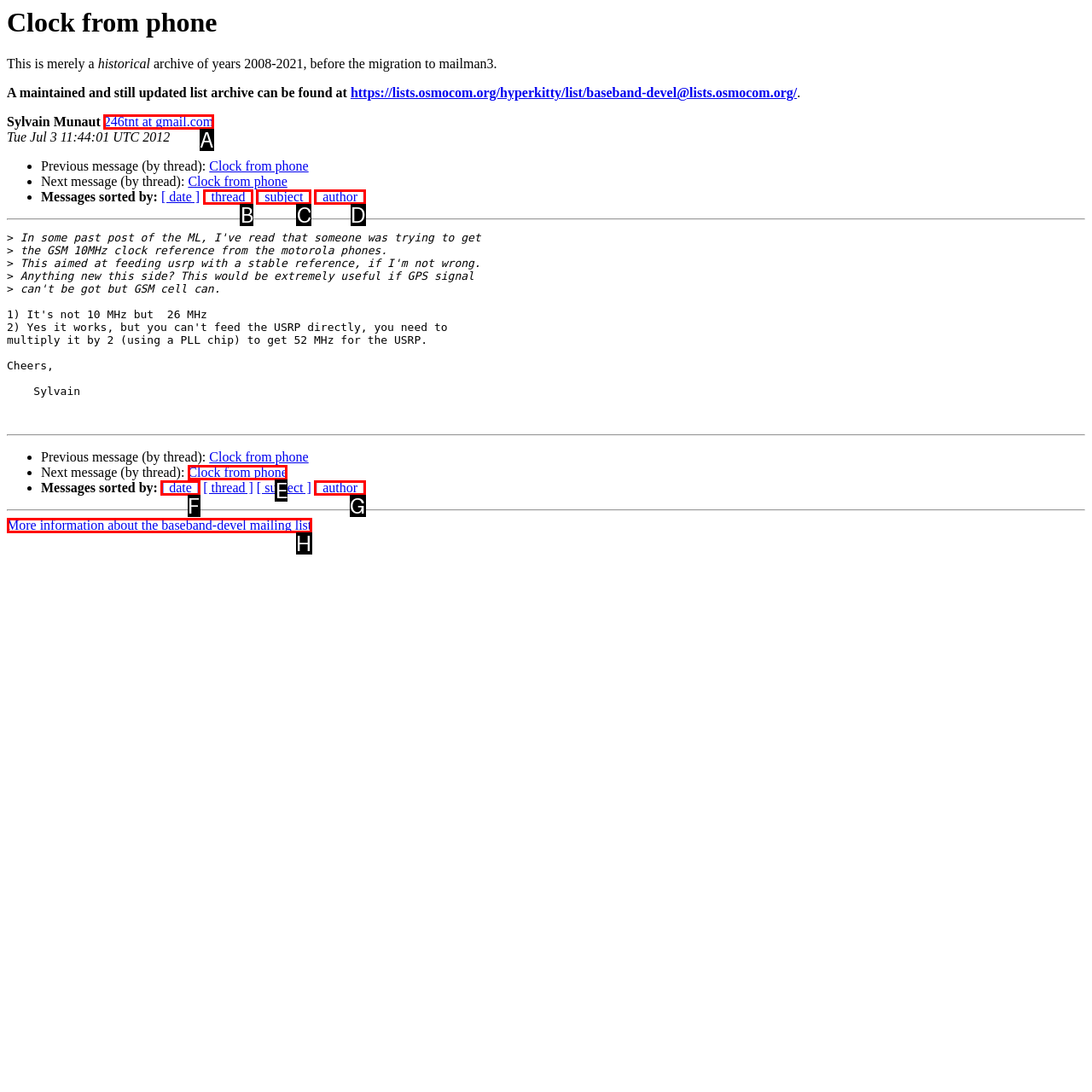Which HTML element among the options matches this description: [ thread ]? Answer with the letter representing your choice.

B